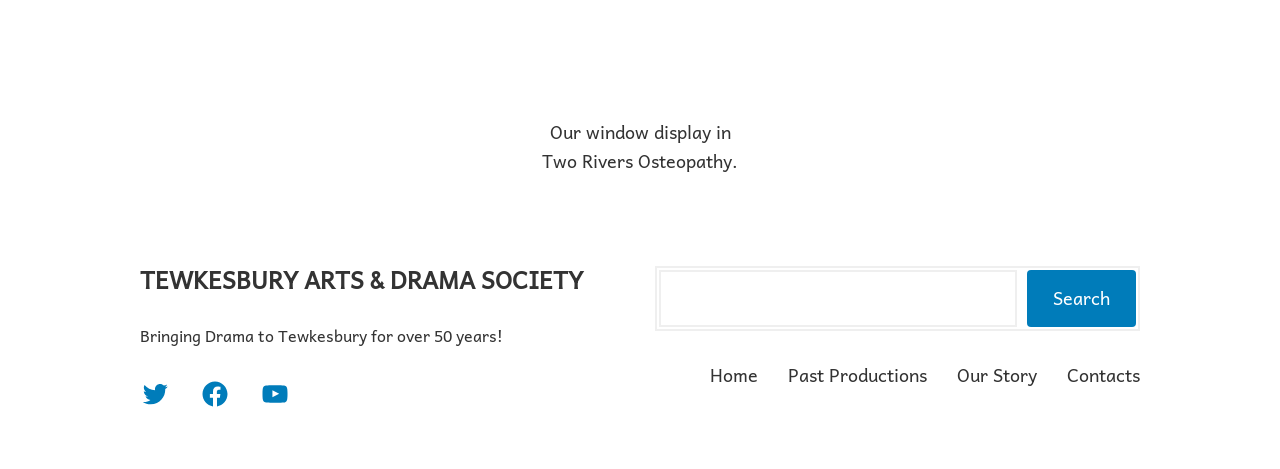What is the name of the drama society?
Based on the visual details in the image, please answer the question thoroughly.

I found the answer by looking at the heading element on the webpage, which contains the text 'TEWKESBURY ARTS & DRAMA SOCIETY'.